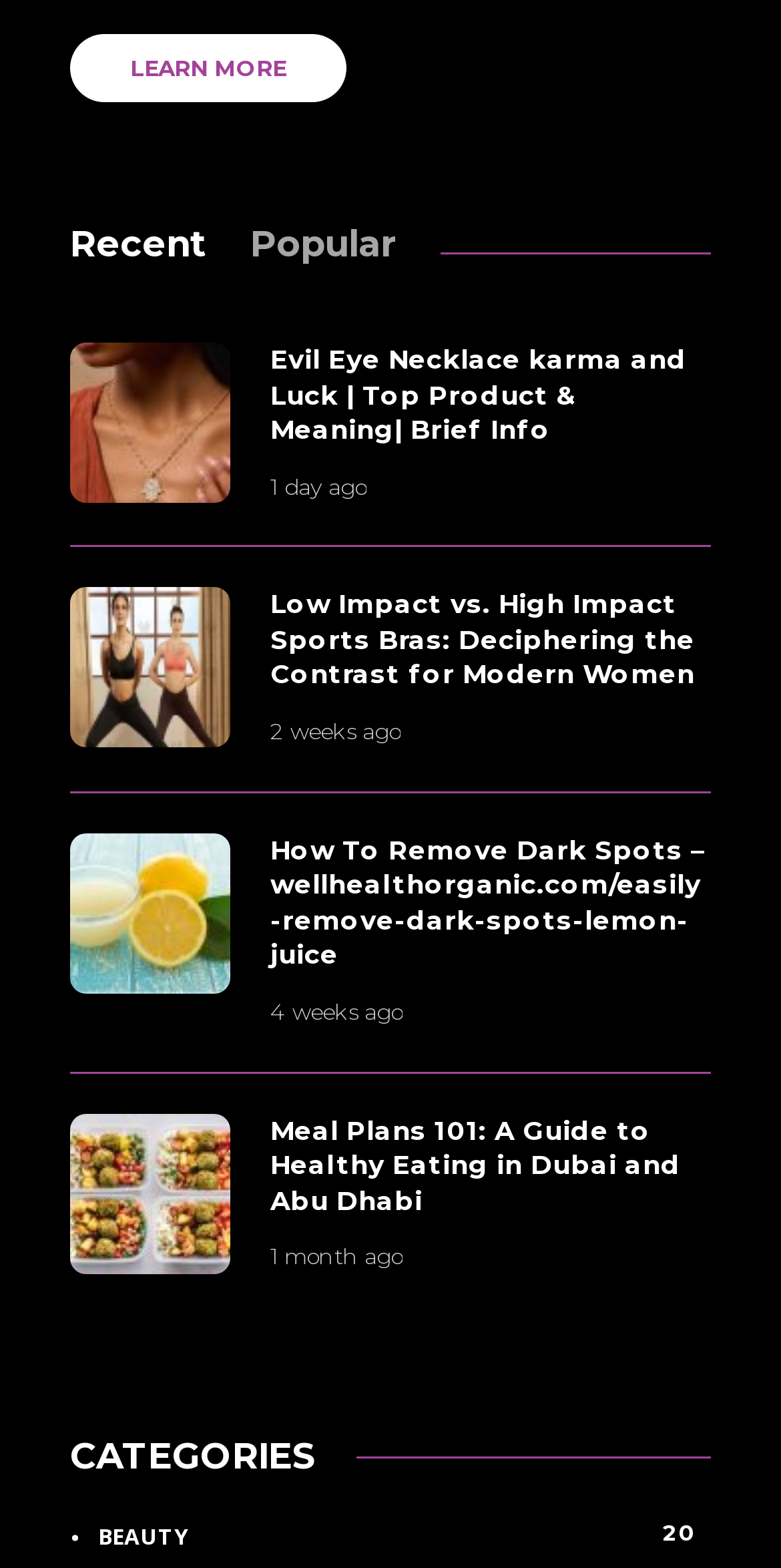Using the details from the image, please elaborate on the following question: How many tabs are available?

There are two tabs available, 'Recent' and 'Popular', which can be seen in the tablist element with horizontal orientation.